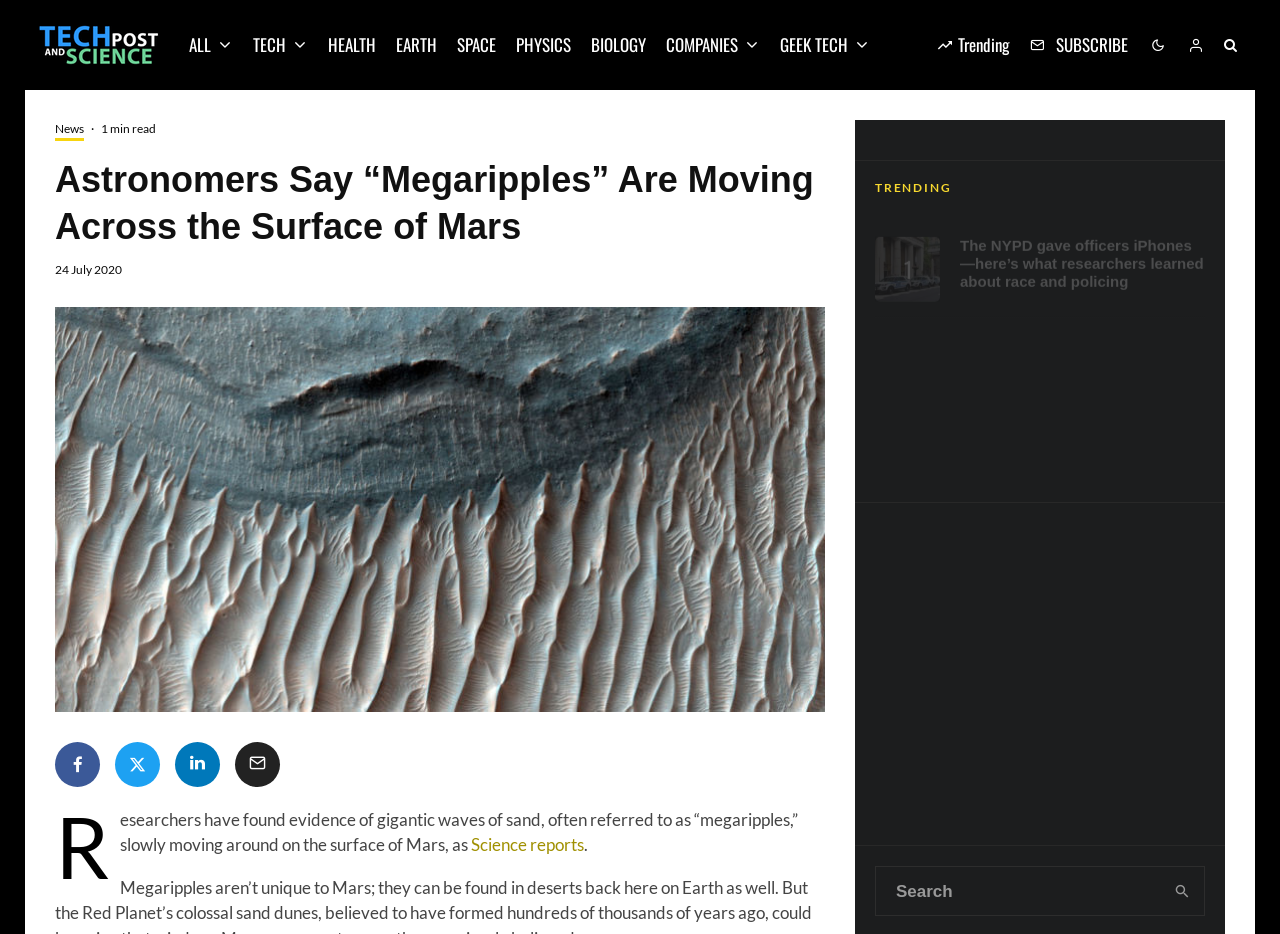Locate the primary heading on the webpage and return its text.

Astronomers Say “Megaripples” Are Moving Across the Surface of Mars